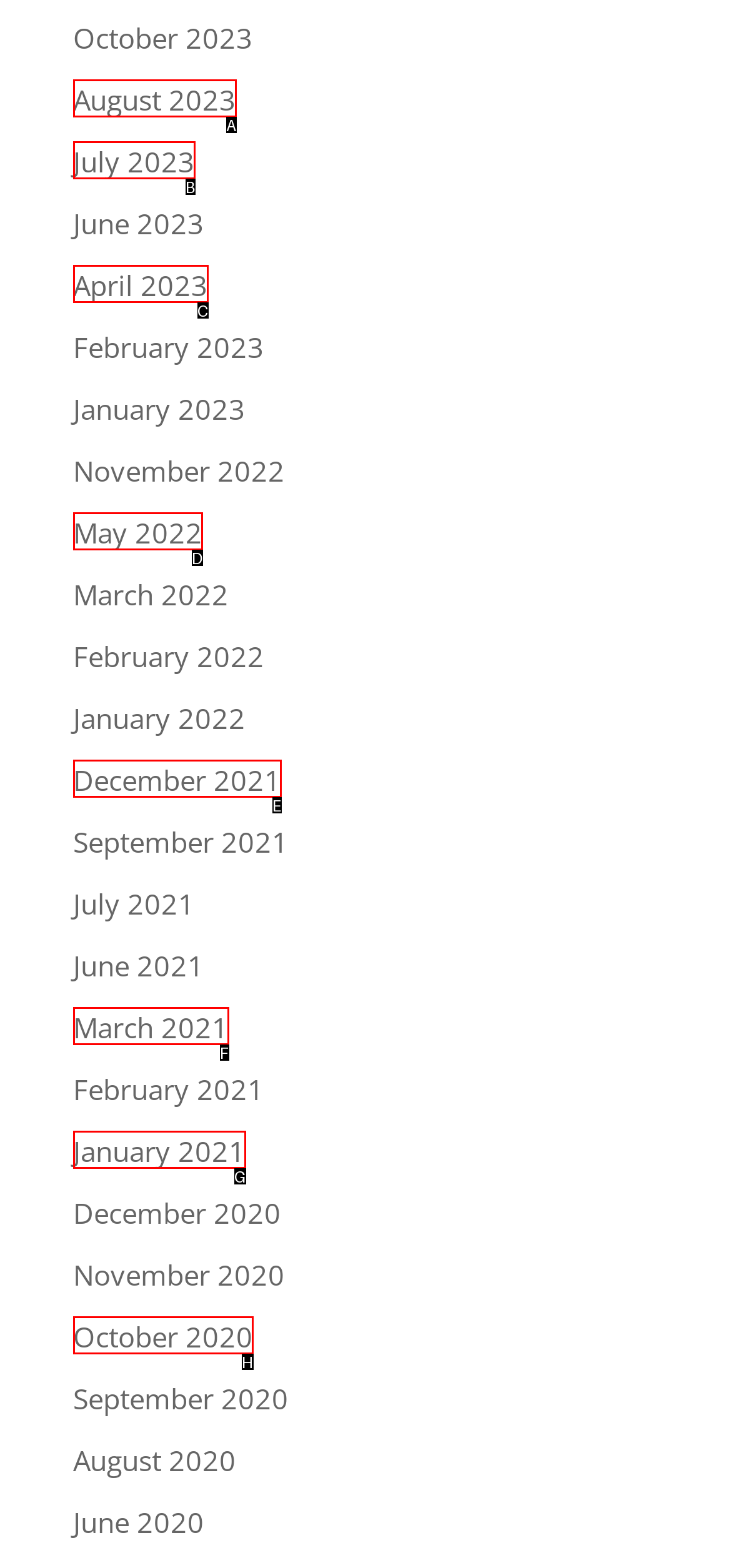Choose the letter that best represents the description: alt="El Haddad, Avocats". Provide the letter as your response.

None